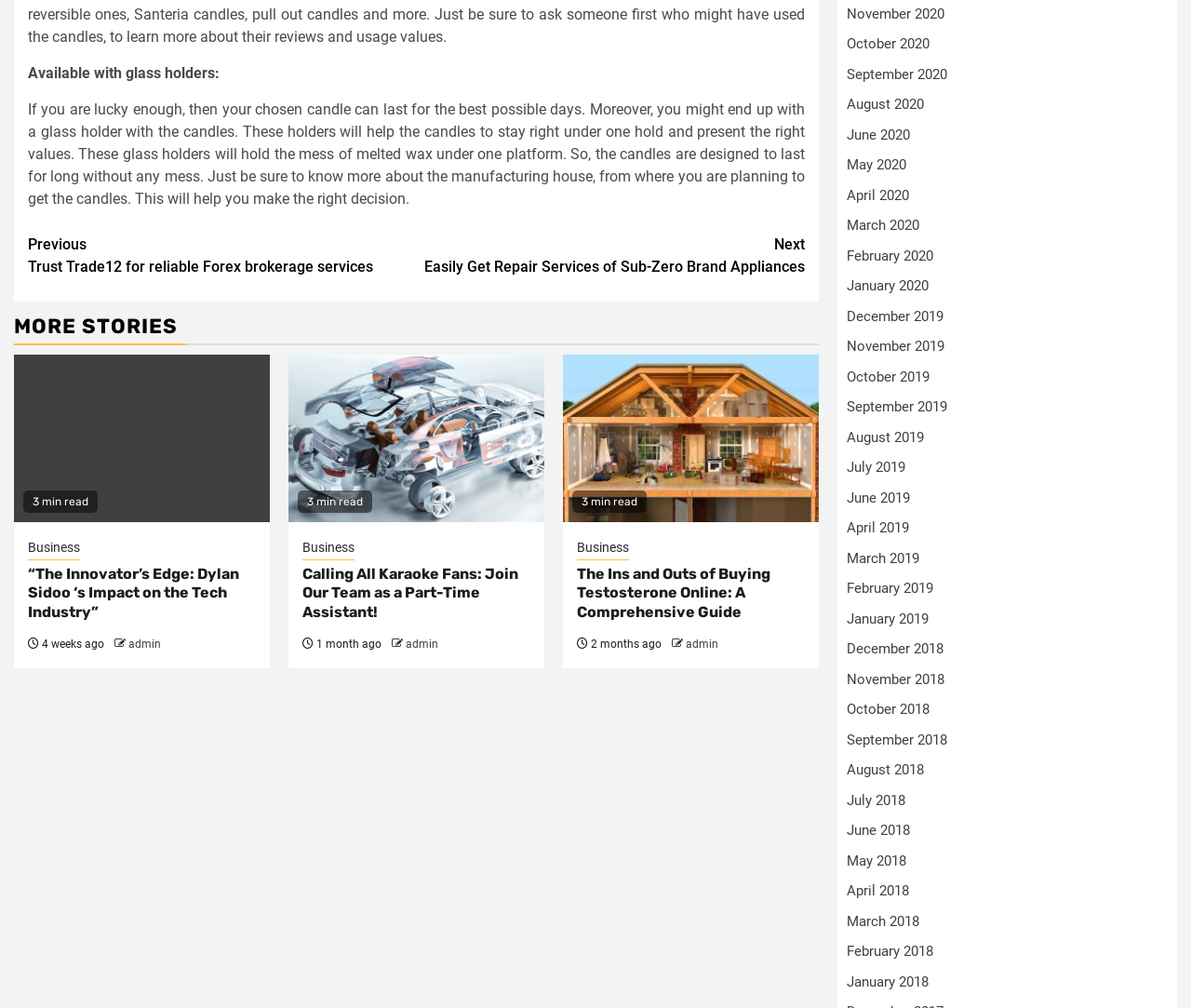Determine the bounding box coordinates of the clickable region to carry out the instruction: "View 'Business' articles".

[0.023, 0.533, 0.067, 0.556]